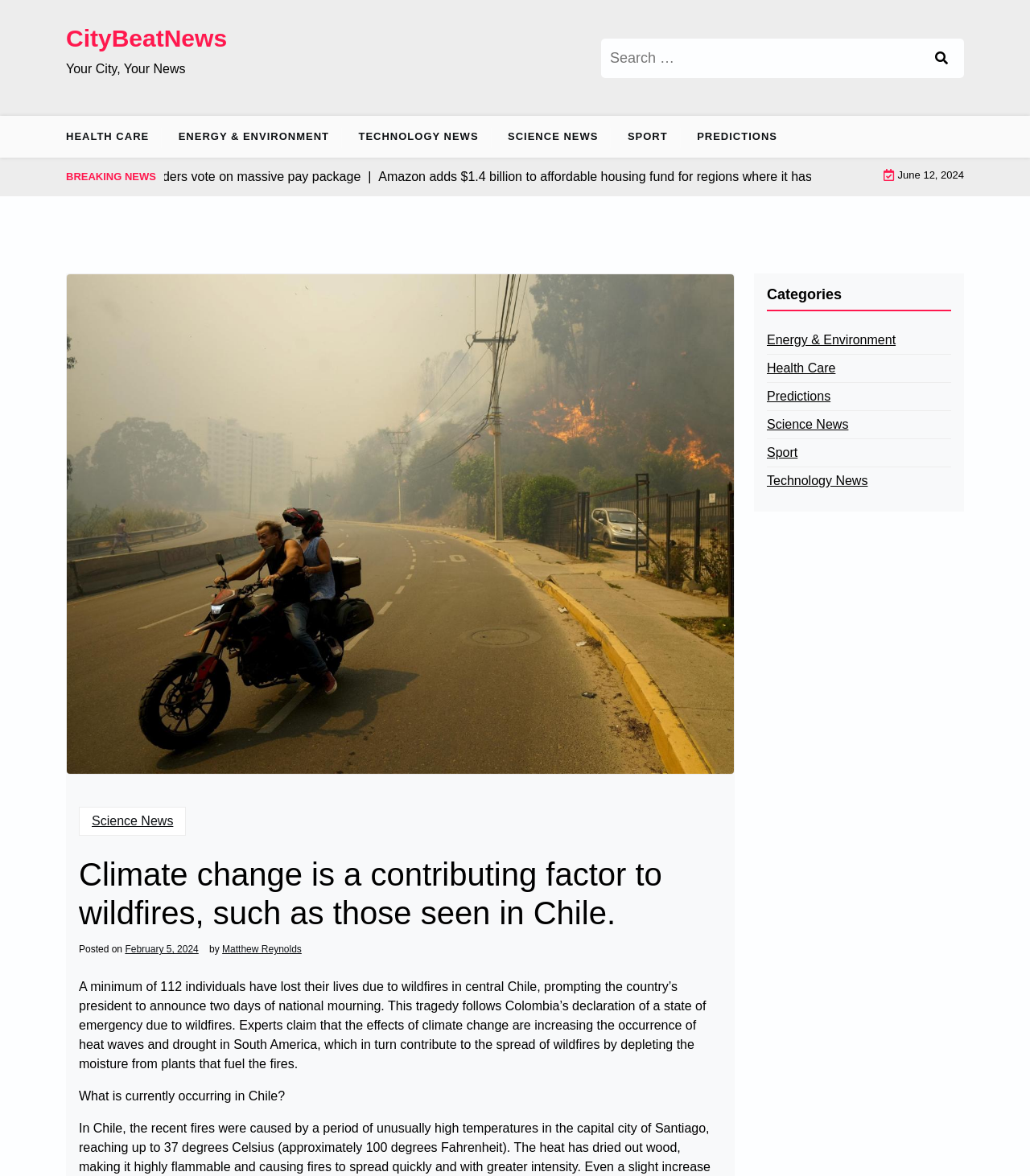Analyze and describe the webpage in a detailed narrative.

The webpage appears to be a news website, with a prominent header section at the top featuring the website's title, "CityBeatNews", and a tagline, "Your City, Your News". Below the header, there is a search bar with a "Search" button to the right. 

To the left of the search bar, there are several links to different news categories, including "HEALTH CARE", "ENERGY & ENVIRONMENT", "TECHNOLOGY NEWS", "SCIENCE NEWS", "SPORT", and "PREDICTIONS". 

Below the search bar, there is a "BREAKING NEWS" section, which features a news article about wildfires in central Chile. The article is accompanied by an image and has a heading that reads, "Climate change is a contributing factor to wildfires, such as those seen in Chile." The article's content is summarized as follows: at least 112 people have died in wildfires in central Chile, prompting the country's president to declare two days of national mourning. The article also mentions that experts believe climate change is increasing the occurrence of heat waves and drought in South America, contributing to the spread of wildfires.

To the right of the article, there is a section with links to different categories, including "Energy & Environment", "Health Care", "Predictions", "Science News", "Sport", and "Technology News".